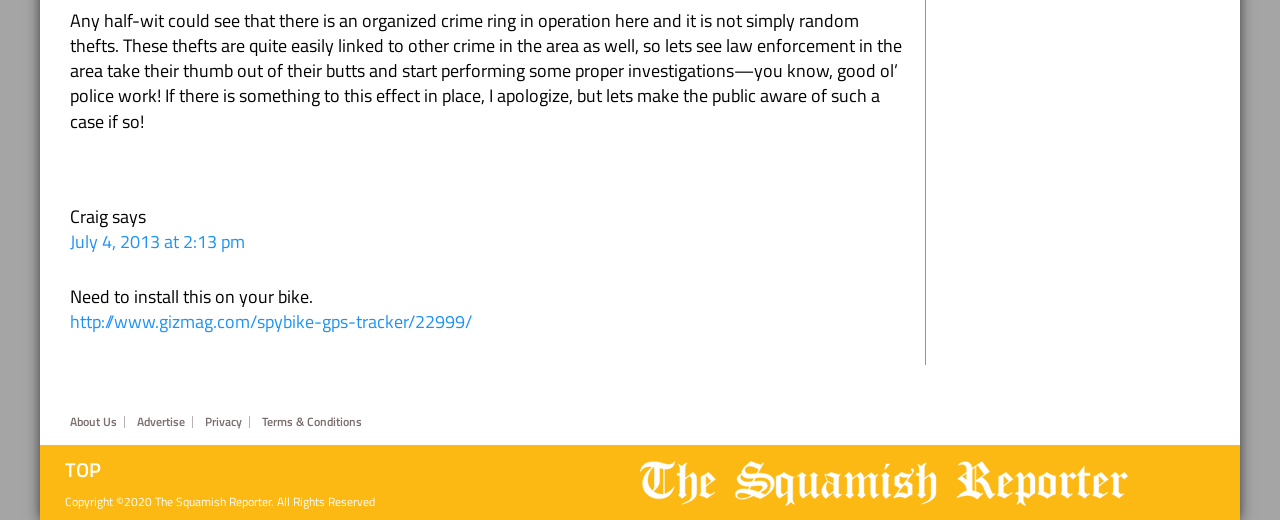Please provide a detailed answer to the question below based on the screenshot: 
Who wrote the comment about organized crime?

The question can be answered by looking at the comment section of the webpage, where a user named 'Craig' wrote a comment about organized crime.